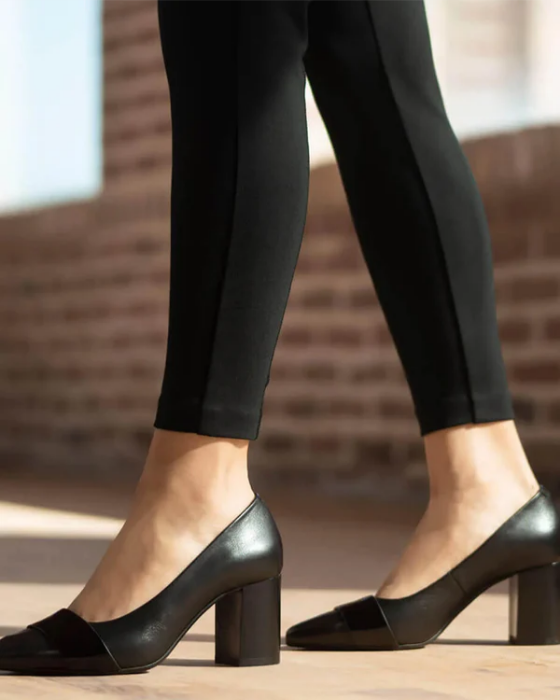What is the material of the shoe?
From the image, provide a succinct answer in one word or a short phrase.

Leather